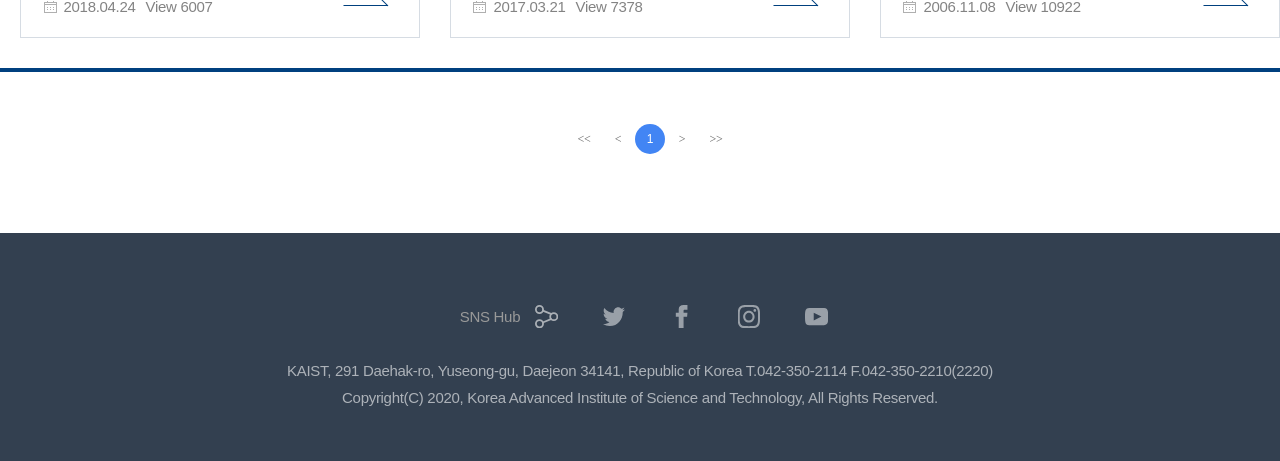Can you determine the bounding box coordinates of the area that needs to be clicked to fulfill the following instruction: "go to the last page"?

[0.548, 0.268, 0.571, 0.333]